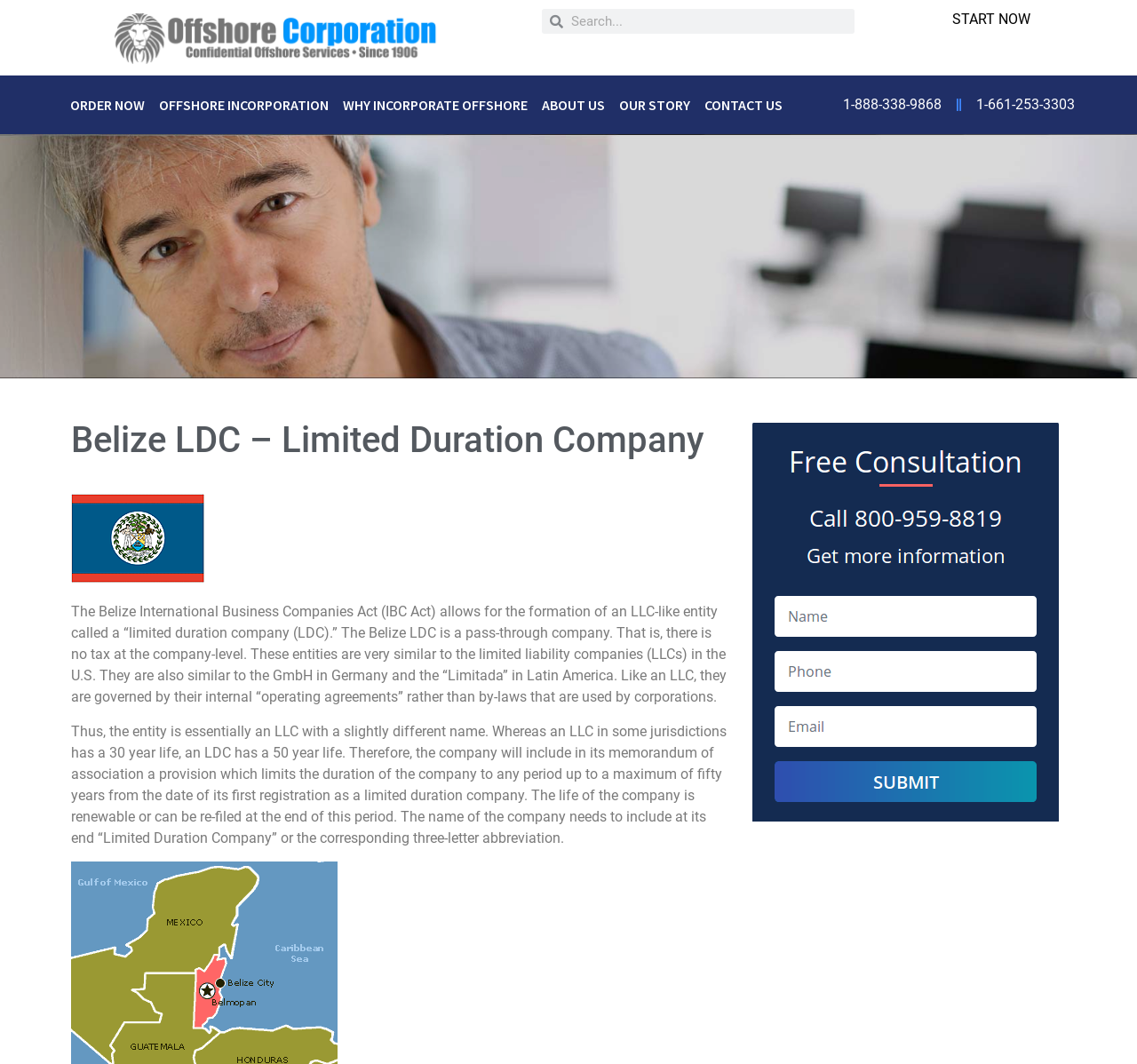Provide the bounding box coordinates for the area that should be clicked to complete the instruction: "Contact us by phone".

[0.741, 0.089, 0.828, 0.109]